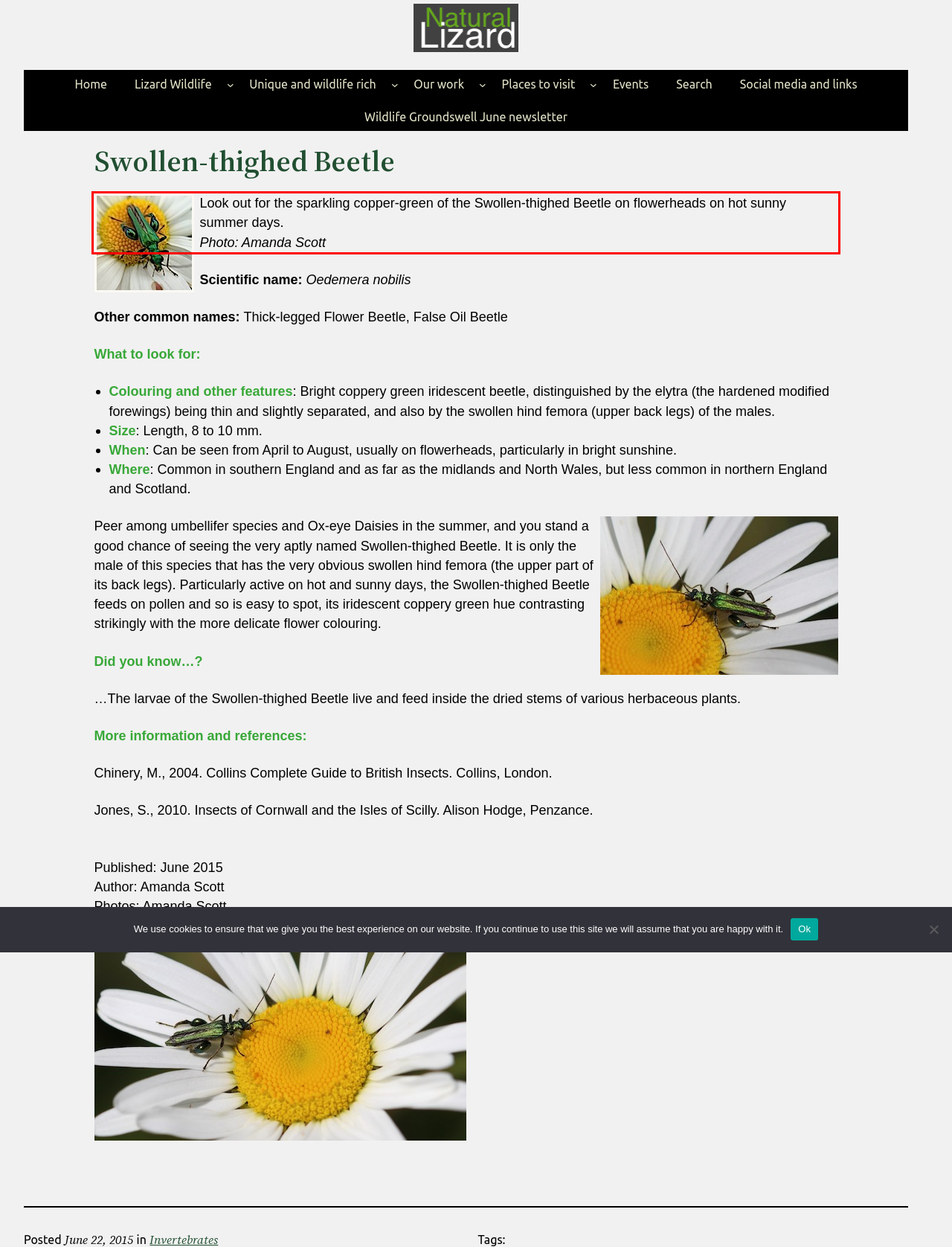Please identify and extract the text content from the UI element encased in a red bounding box on the provided webpage screenshot.

Look out for the sparkling copper-green of the Swollen-thighed Beetle on flowerheads on hot sunny summer days. Photo: Amanda Scott